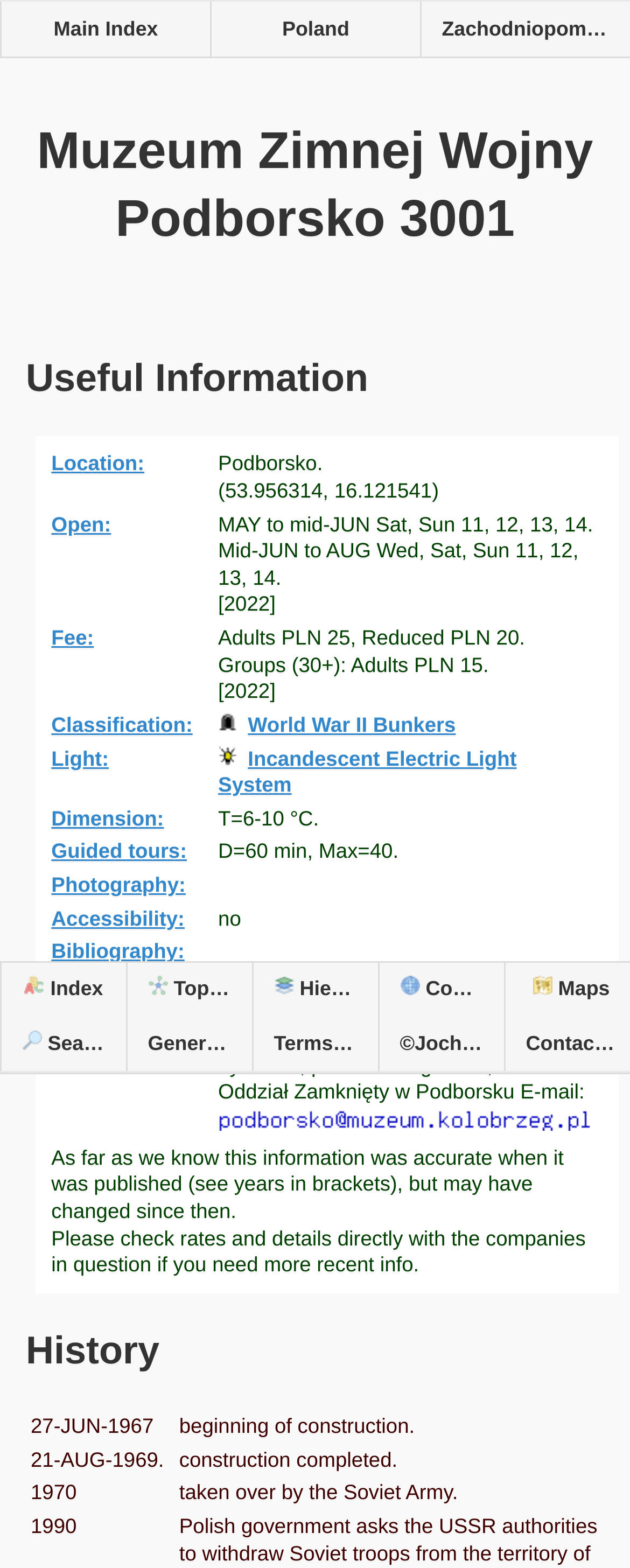Construct a thorough caption encompassing all aspects of the webpage.

This webpage is about Muzeum Zimnej Wojny Podborsko 3001, a museum located in Poland. At the top of the page, there is a heading with the museum's name, followed by a heading "Useful Information" that introduces a table with various details about the museum.

The table has several rows, each containing information about a specific aspect of the museum, such as its location, opening hours, admission fee, classification, and guided tours. The location is specified as Podborsko, with geographic coordinates provided. The opening hours vary depending on the time of year, and the admission fee is 25 PLN for adults and 20 PLN for reduced tickets. The museum is classified as a Subterranea World War II Bunker, and guided tours are available.

Below the table, there is a section about the museum's history, which includes three rows of information about the construction and takeover of the museum. The construction began in 1967 and was completed in 1969, and the museum was taken over by the Soviet Army in 1970.

At the bottom of the page, there are several links to other pages, including the main index, Poland, and various topics such as index, topics, hierarchical, countries, and search. There are also several images scattered throughout the page, including a logo, a map, and icons for search and other topics.

Overall, the webpage provides a concise and organized overview of the Muzeum Zimnej Wojny Podborsko 3001, including its location, history, and practical information for visitors.